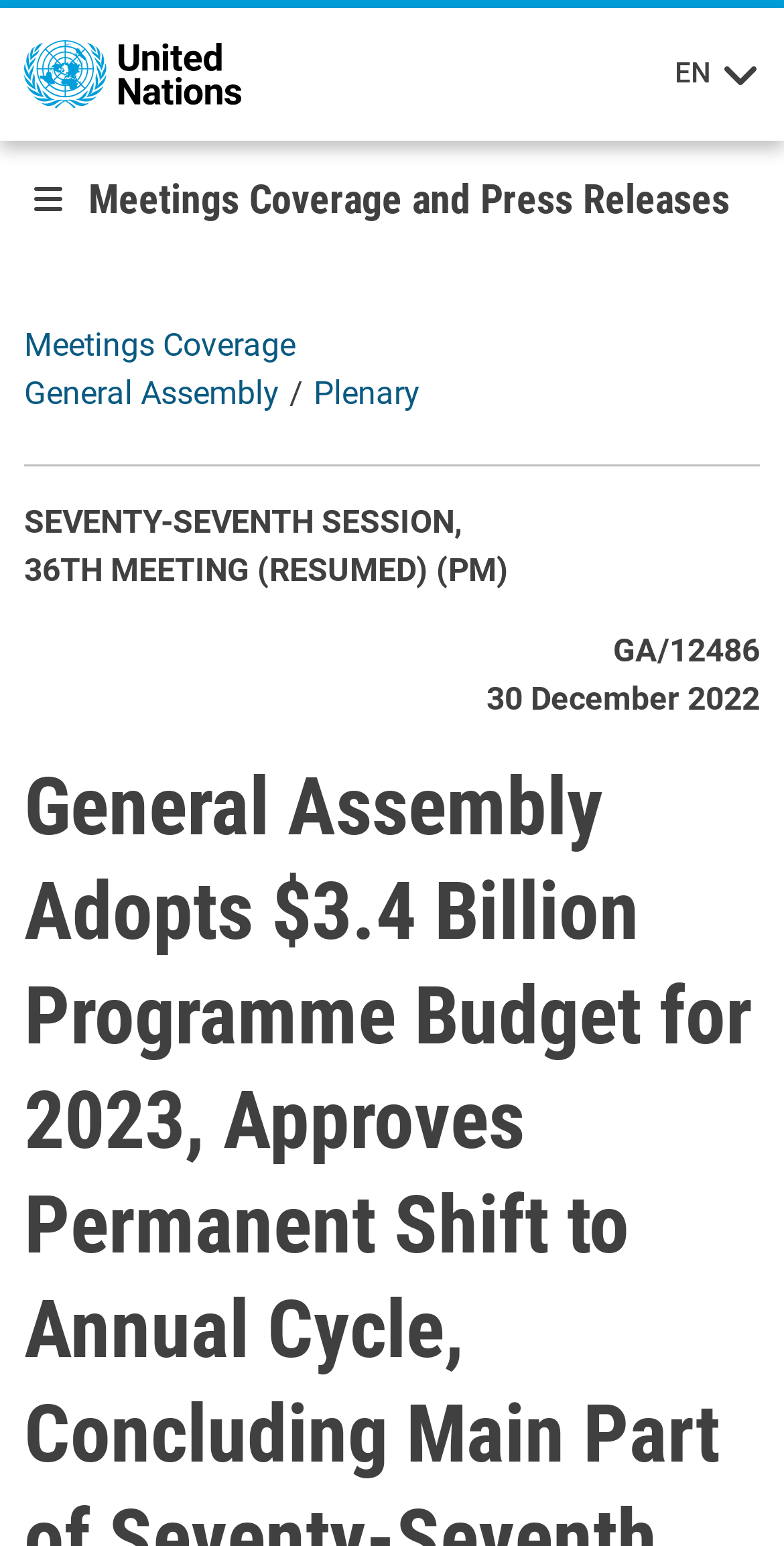Answer the question with a single word or phrase: 
What is the navigation button for?

Toggle navigation